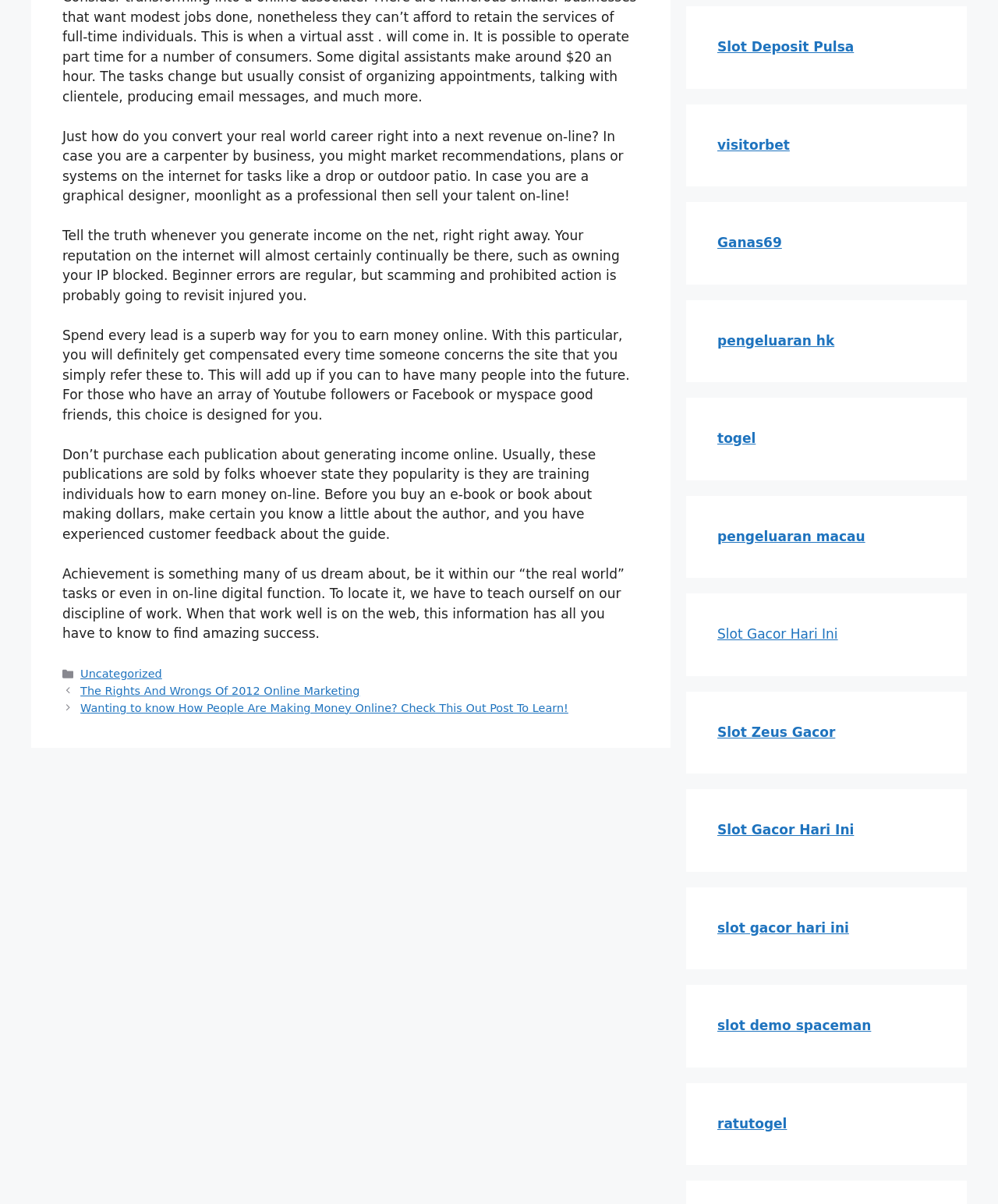Determine the bounding box for the described HTML element: "slot gacor hari ini". Ensure the coordinates are four float numbers between 0 and 1 in the format [left, top, right, bottom].

[0.719, 0.764, 0.851, 0.777]